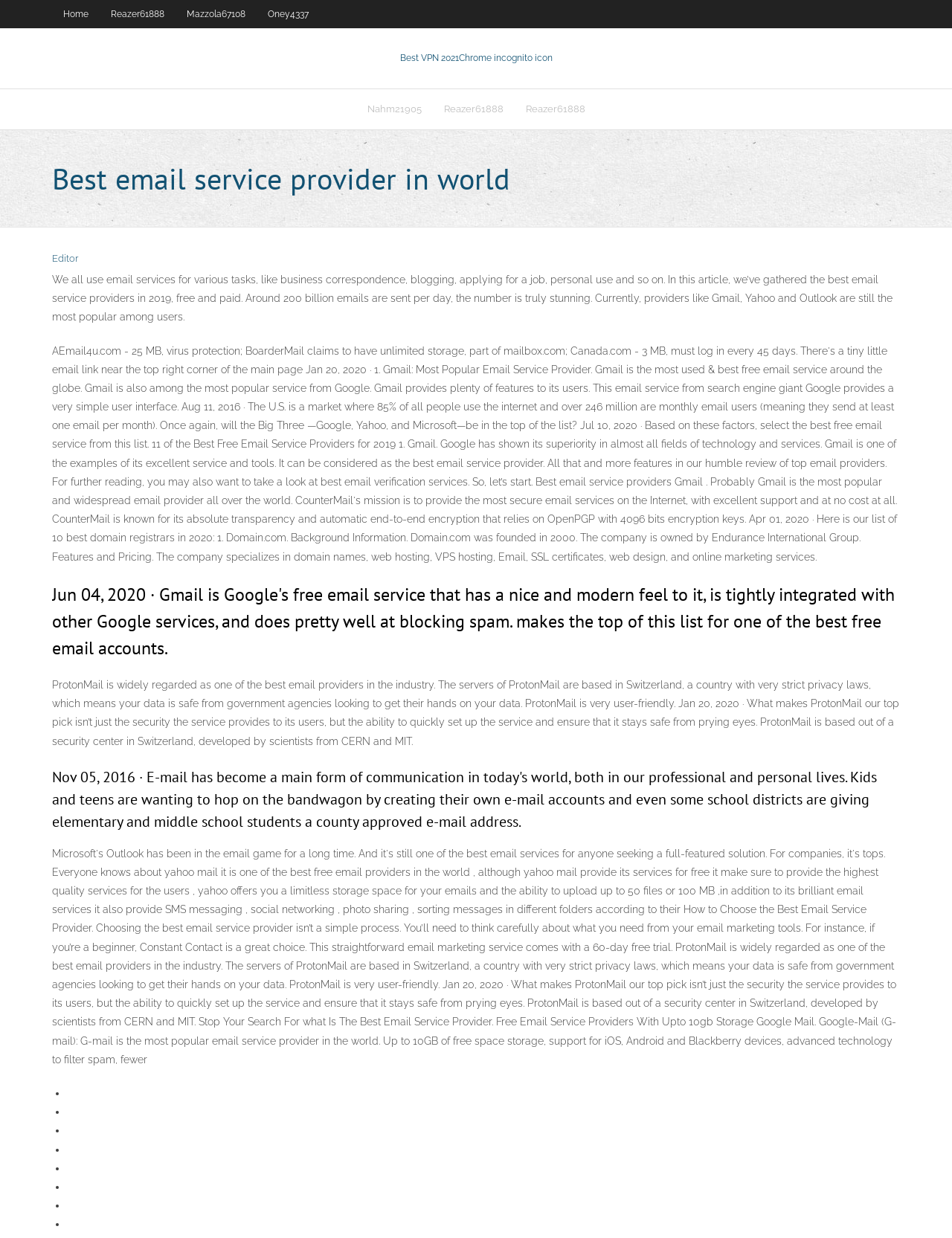Observe the image and answer the following question in detail: What is the country where ProtonMail's servers are based?

I found the answer by reading the article, specifically the section that mentions 'The servers of ProtonMail are based in Switzerland, a country with very strict privacy laws...'.